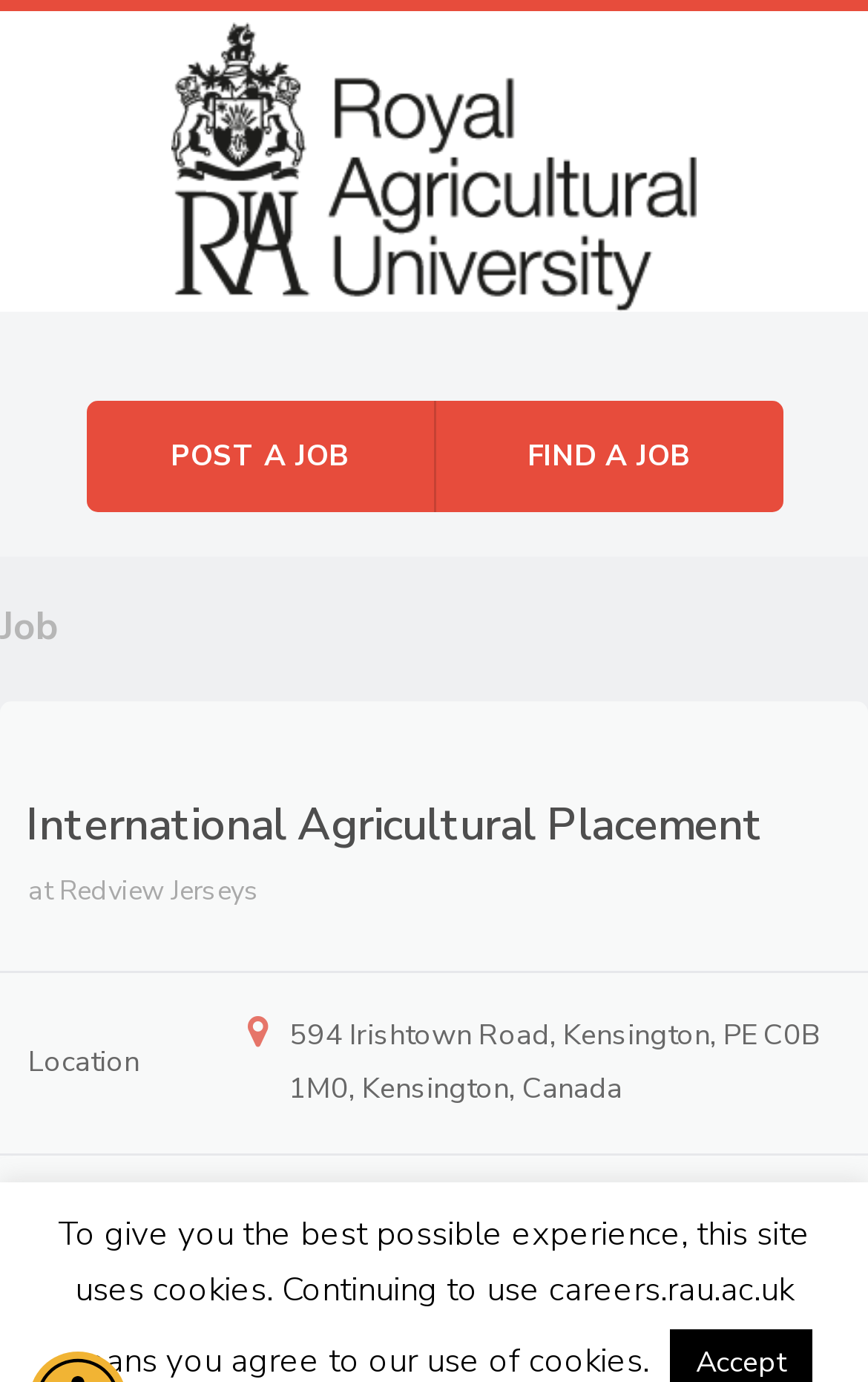Give a complete and precise description of the webpage's appearance.

The webpage is a job portal, specifically focused on international agricultural placements. At the top left corner, there is a logo of the Student Job Portal, which is an image with a link to the portal's homepage. Next to the logo, there is a heading that says "Menu". 

Below the logo and menu, there are two prominent links: "POST A JOB" and "FIND A JOB", which are positioned side by side, taking up almost the entire width of the page. 

Further down, there is a heading that says "Job", which is followed by a subheading "International Agricultural Placement". This subheading has a link to "Agriculture" at the bottom right corner of the section. 

At the very bottom of the page, there is a notice about the use of cookies on the website, which informs users that continuing to use the site means they agree to the use of cookies.